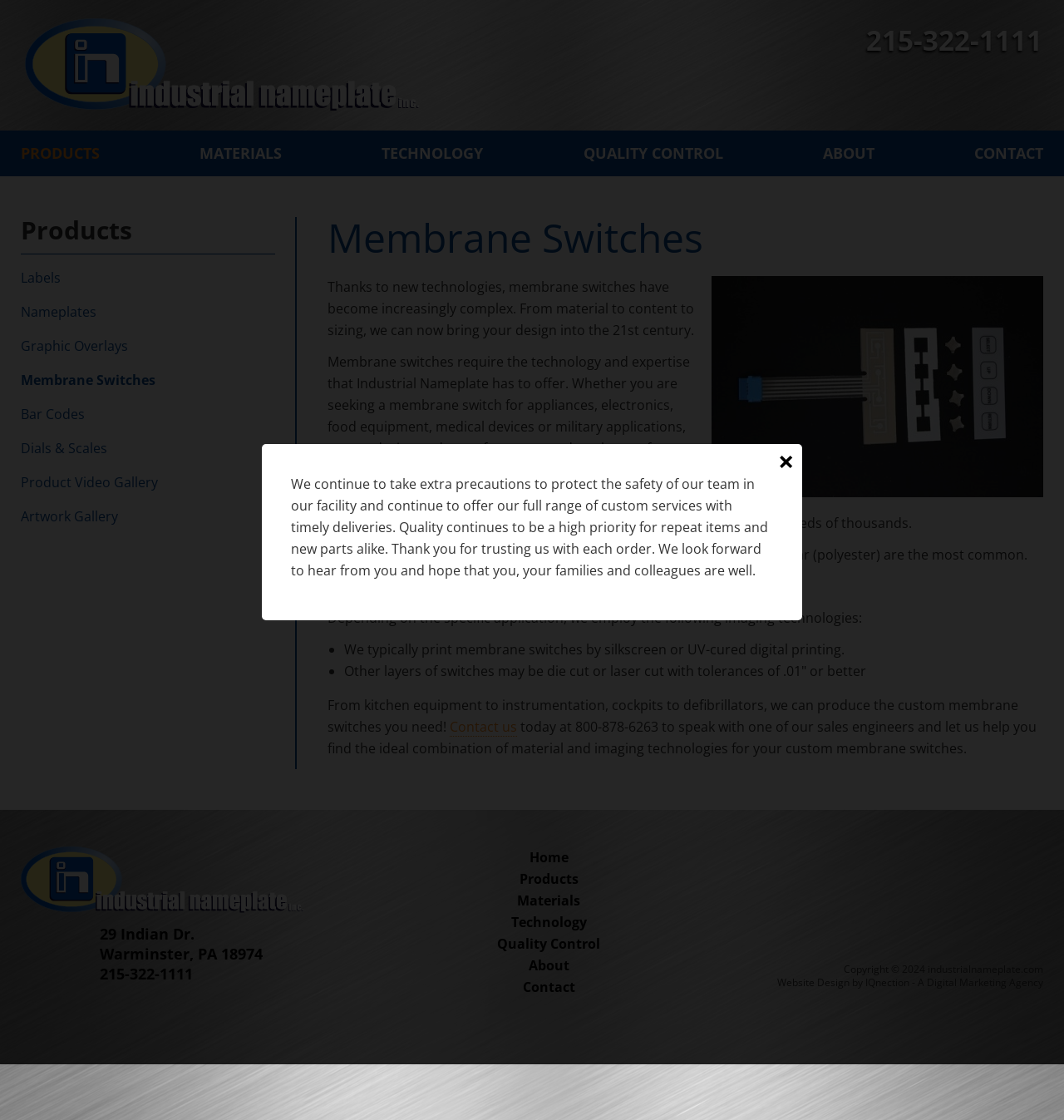Provide a brief response in the form of a single word or phrase:
How many links are in the main navigation menu?

6